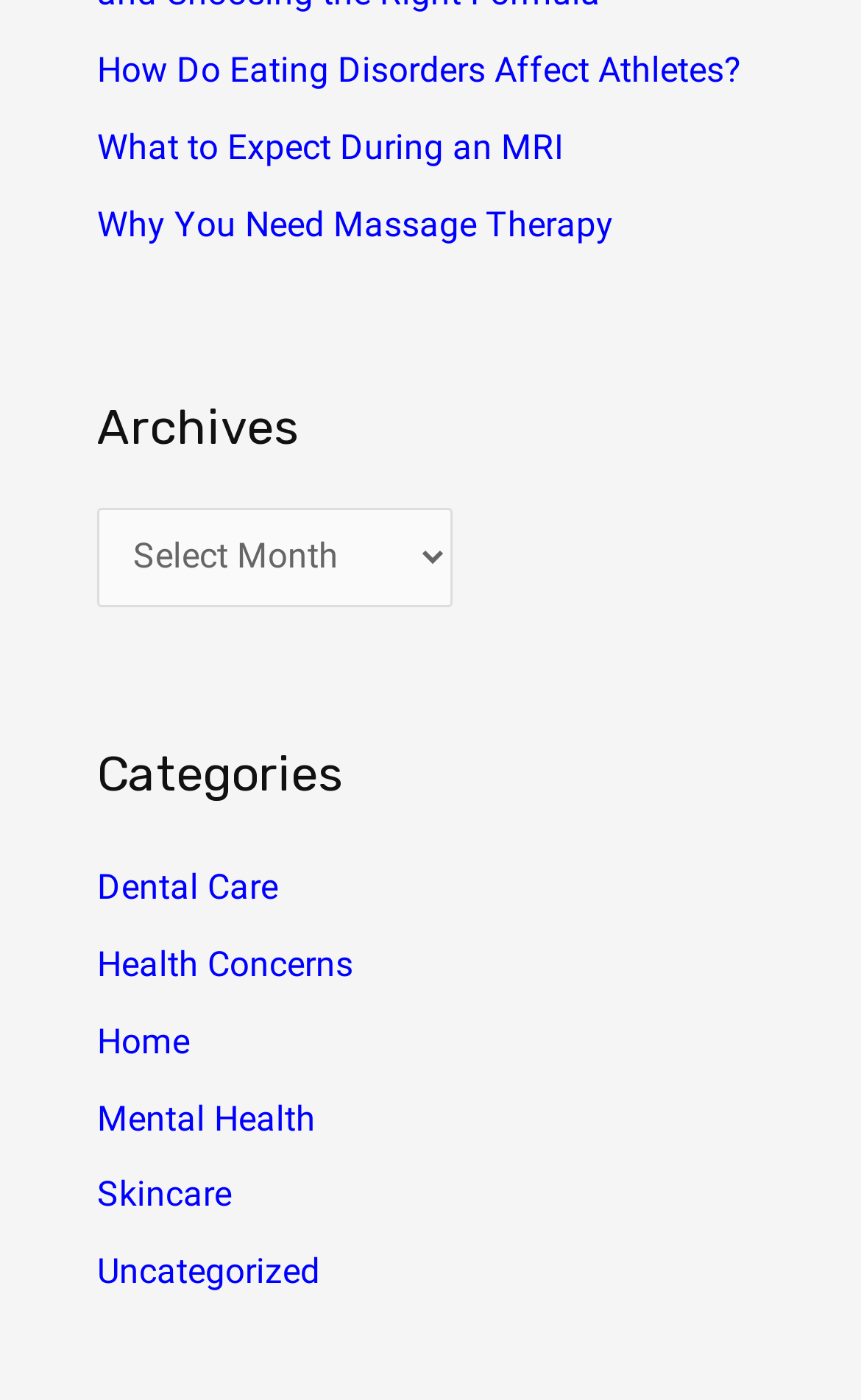What categories are available on the webpage?
Refer to the image and offer an in-depth and detailed answer to the question.

I found the categories section on the webpage by looking at the navigation element with the text 'Categories'. Under this section, I found six links: 'Dental Care', 'Health Concerns', 'Home', 'Mental Health', 'Skincare', and 'Uncategorized'.